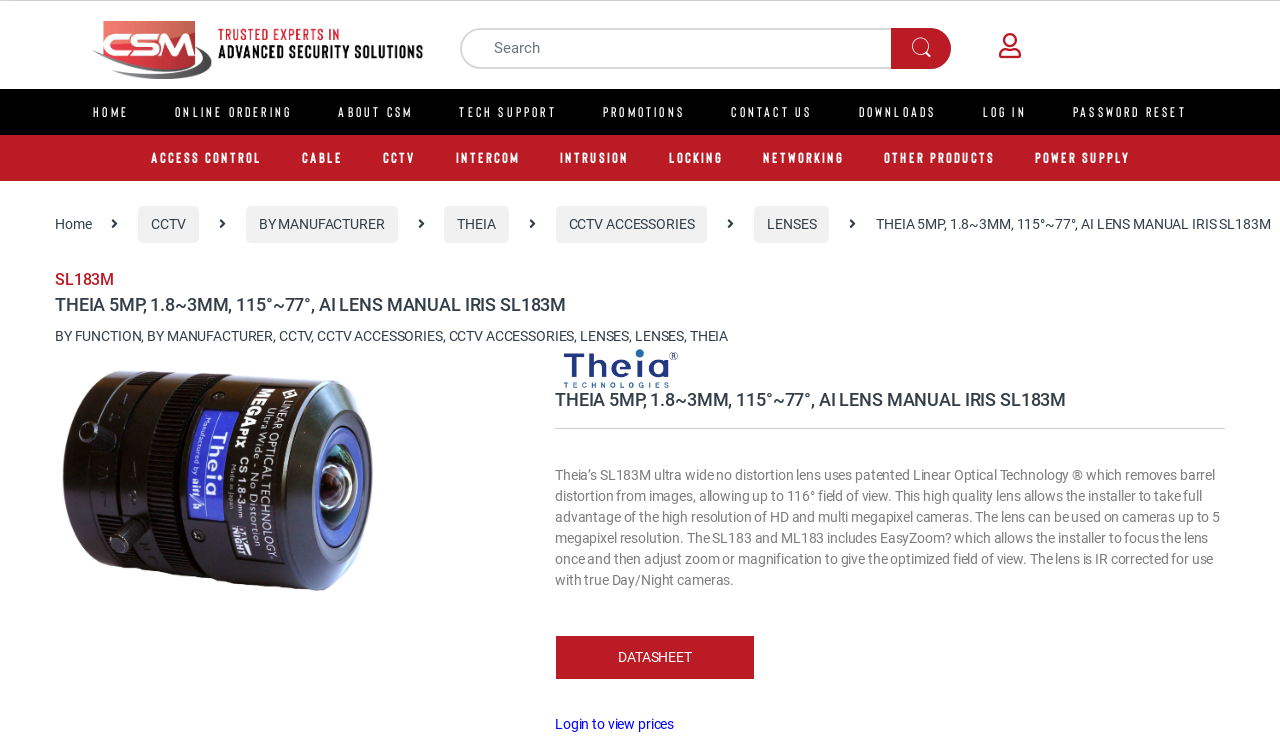What is the product name of the lens?
Using the image as a reference, deliver a detailed and thorough answer to the question.

I found the product name by looking at the breadcrumb navigation section, where it says 'THEIA 5MP, 1.8~3MM, 115°~77°, AI LENS MANUAL IRIS SL183M'. The product name is also mentioned in the link 'SL183M' and in the image description 'SL183M'.